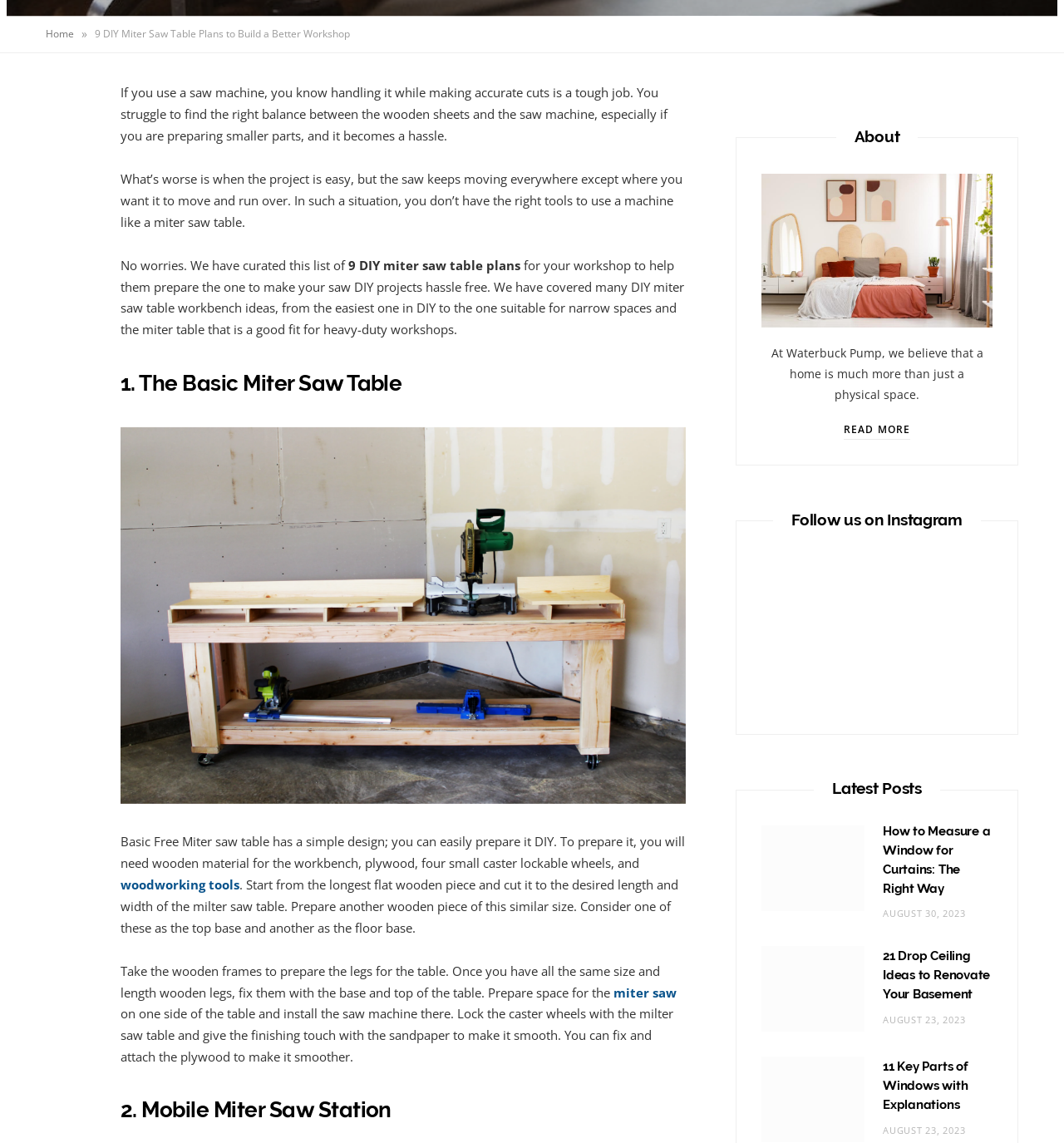Give the bounding box coordinates for this UI element: "August 23, 2023". The coordinates should be four float numbers between 0 and 1, arranged as [left, top, right, bottom].

[0.83, 0.886, 0.907, 0.897]